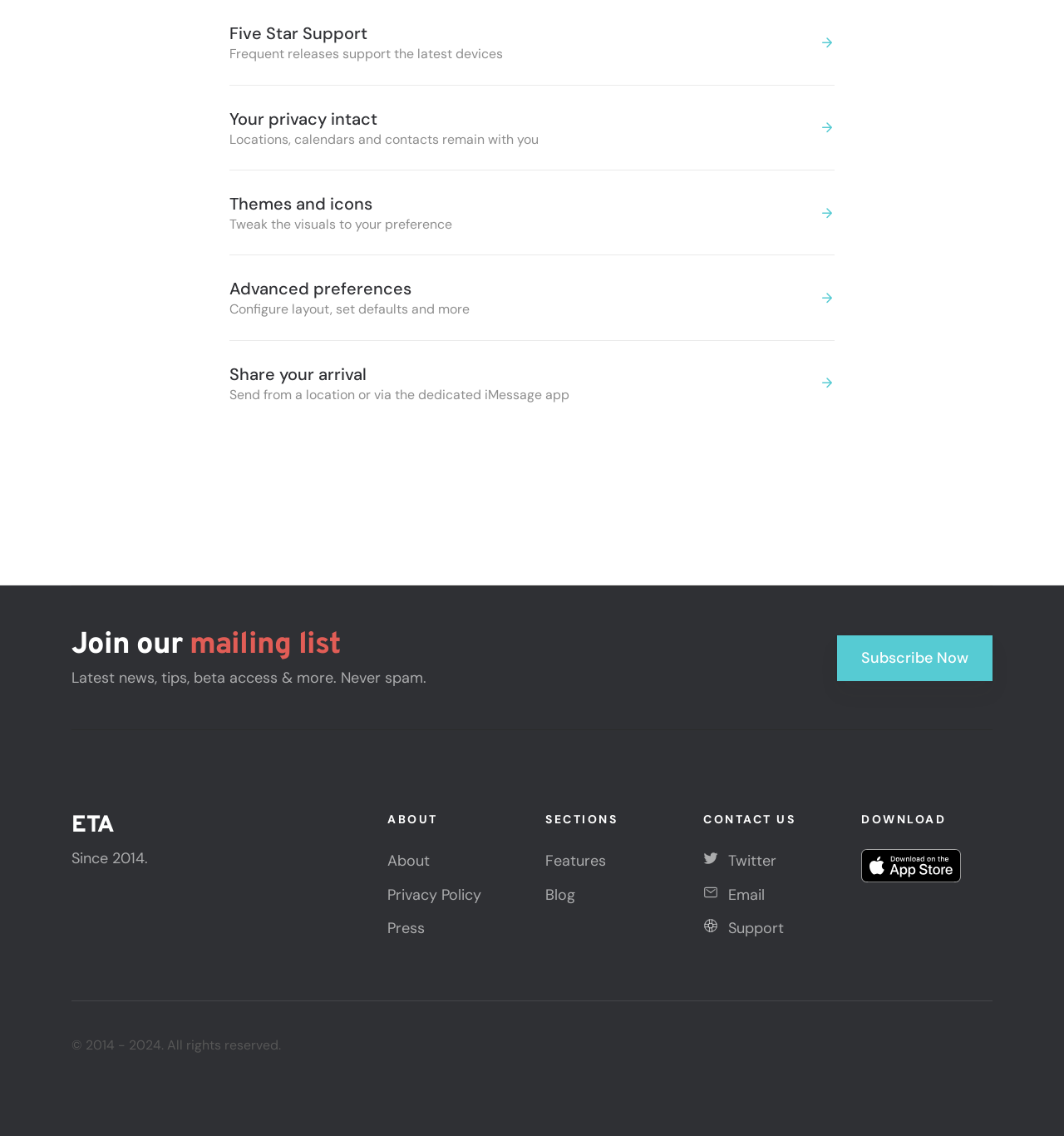Provide a brief response to the question using a single word or phrase: 
How can users contact the company?

Via Twitter, Email, or Support